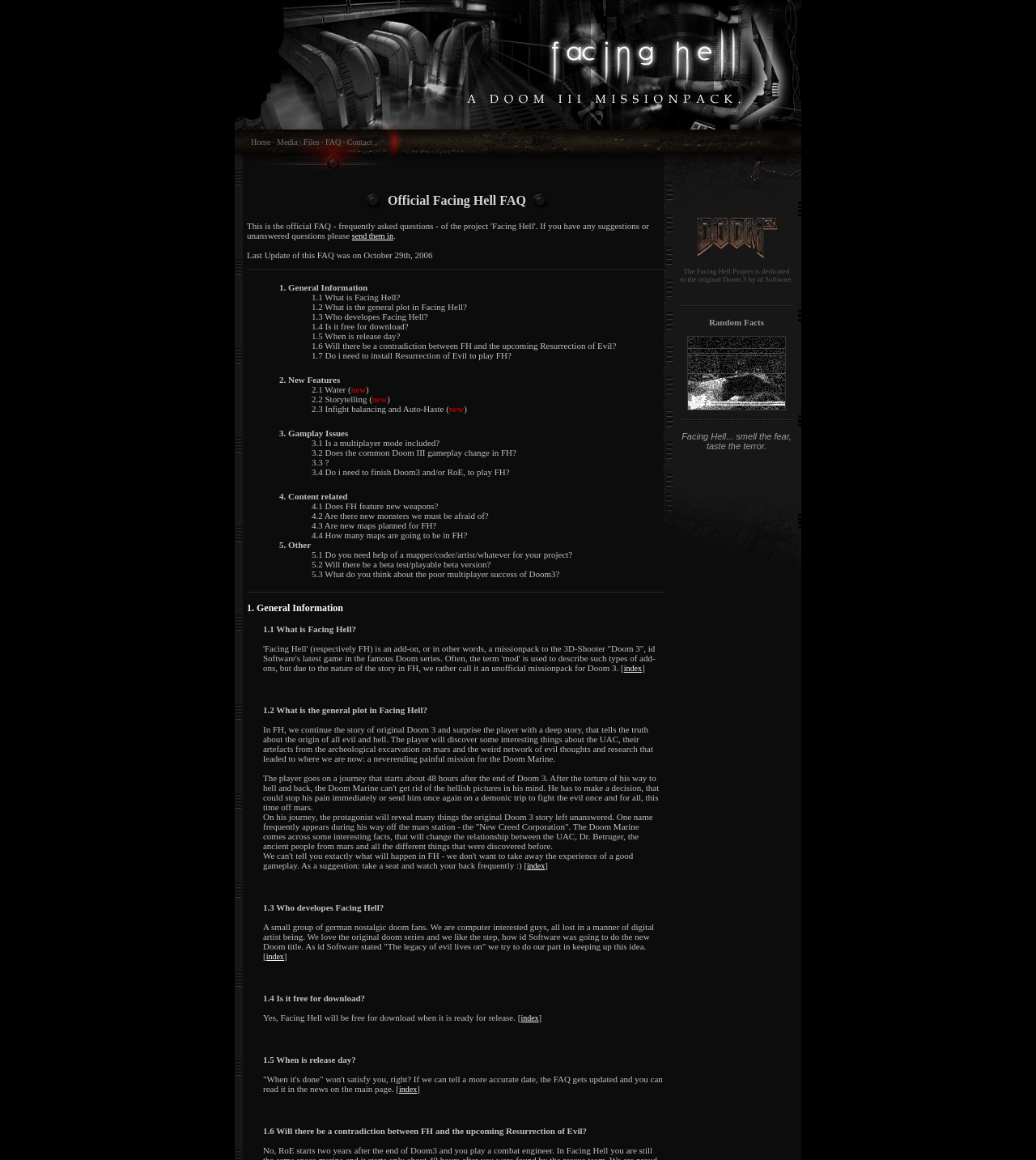How many maps are going to be in FH?
Answer with a single word or short phrase according to what you see in the image.

Not specified